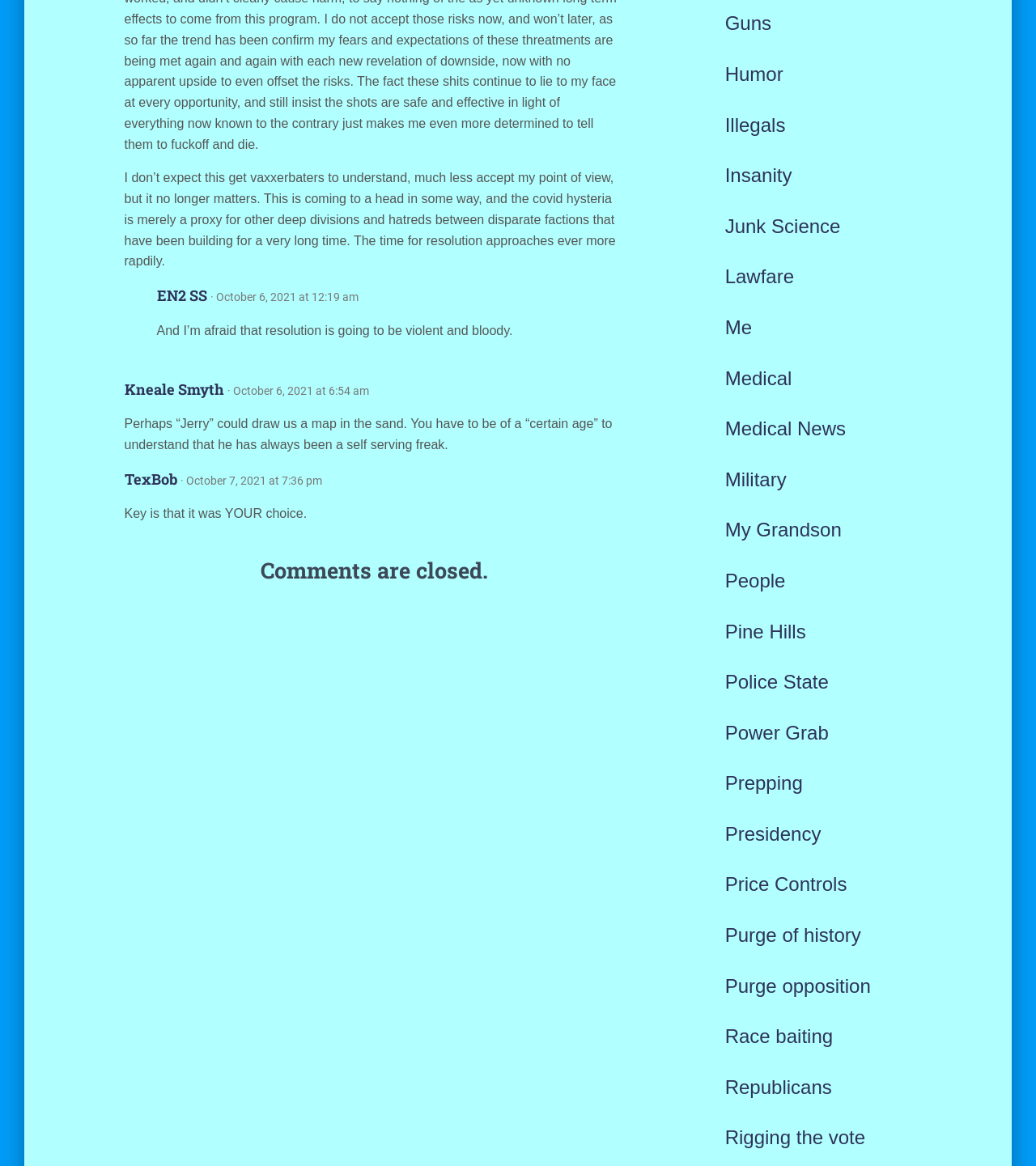How many links are there in the webpage?
Using the image, provide a concise answer in one word or a short phrase.

24